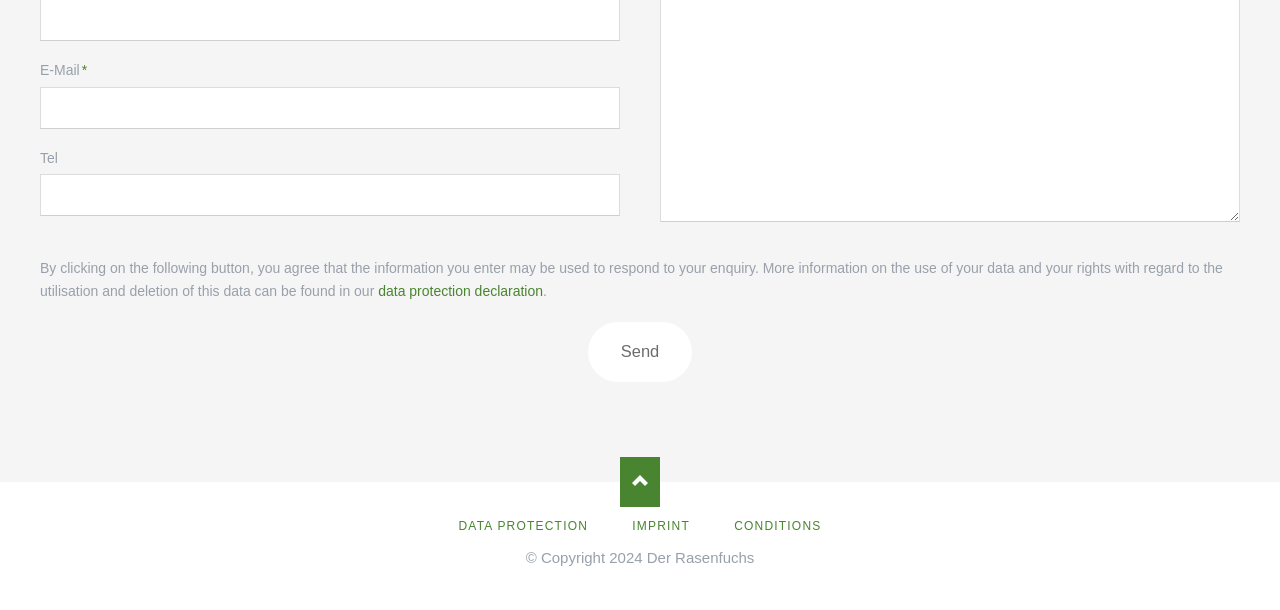What is the purpose of the 'Send' button?
Carefully analyze the image and provide a thorough answer to the question.

The 'Send' button is located below the text fields for E-Mail and Tel, and there is a static text above it mentioning the use of entered information to respond to the enquiry. Therefore, it can be inferred that the 'Send' button is used to submit the enquiry.